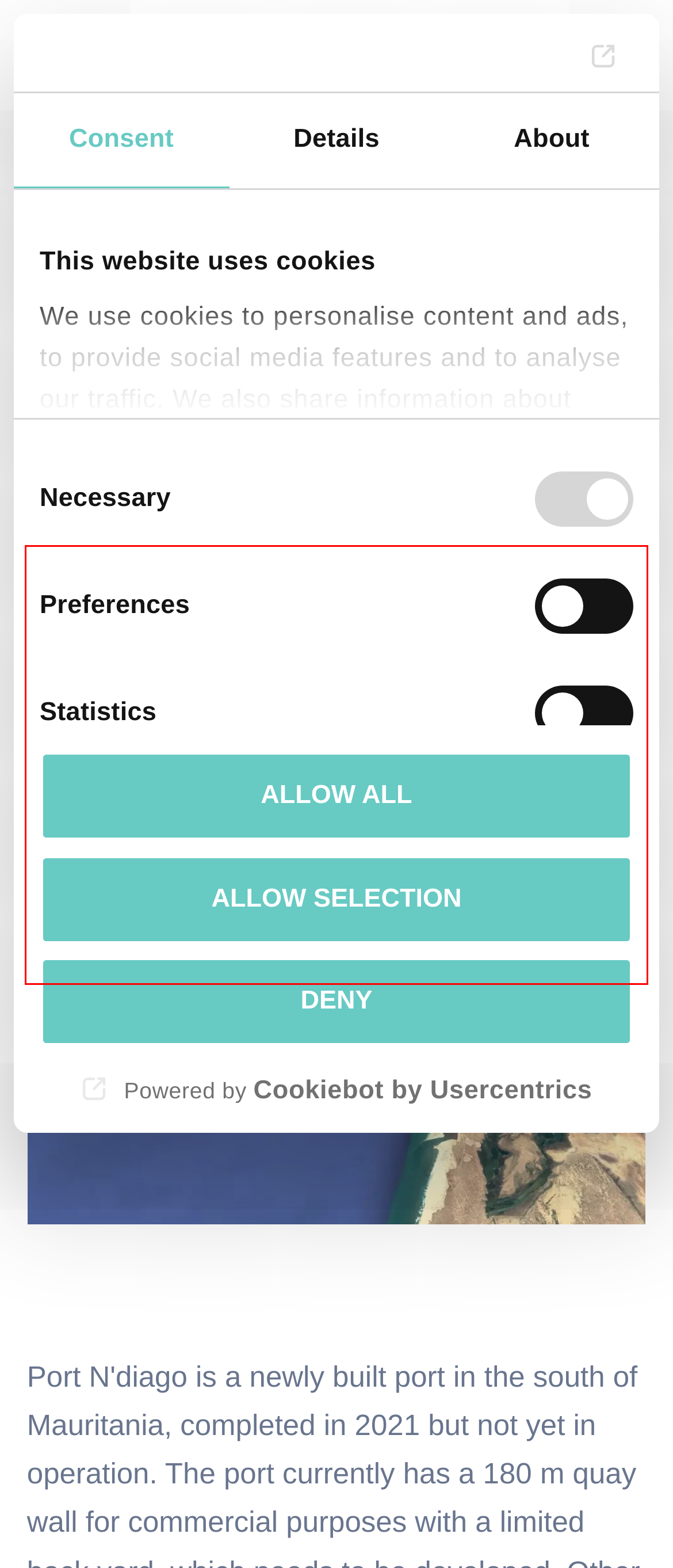Given a webpage screenshot with a red bounding box, perform OCR to read and deliver the text enclosed by the red bounding box.

HPC Hamburg Port Consulting (HPC) has been selected by the private investor Mimarine International to accomplish a pre-feasibility study for the development of an operable business concept for the Port N’diago, Mauritania. HPC will identify investment requirements for port operation, the connection by rail to the hinterland and for a dry port terminal.